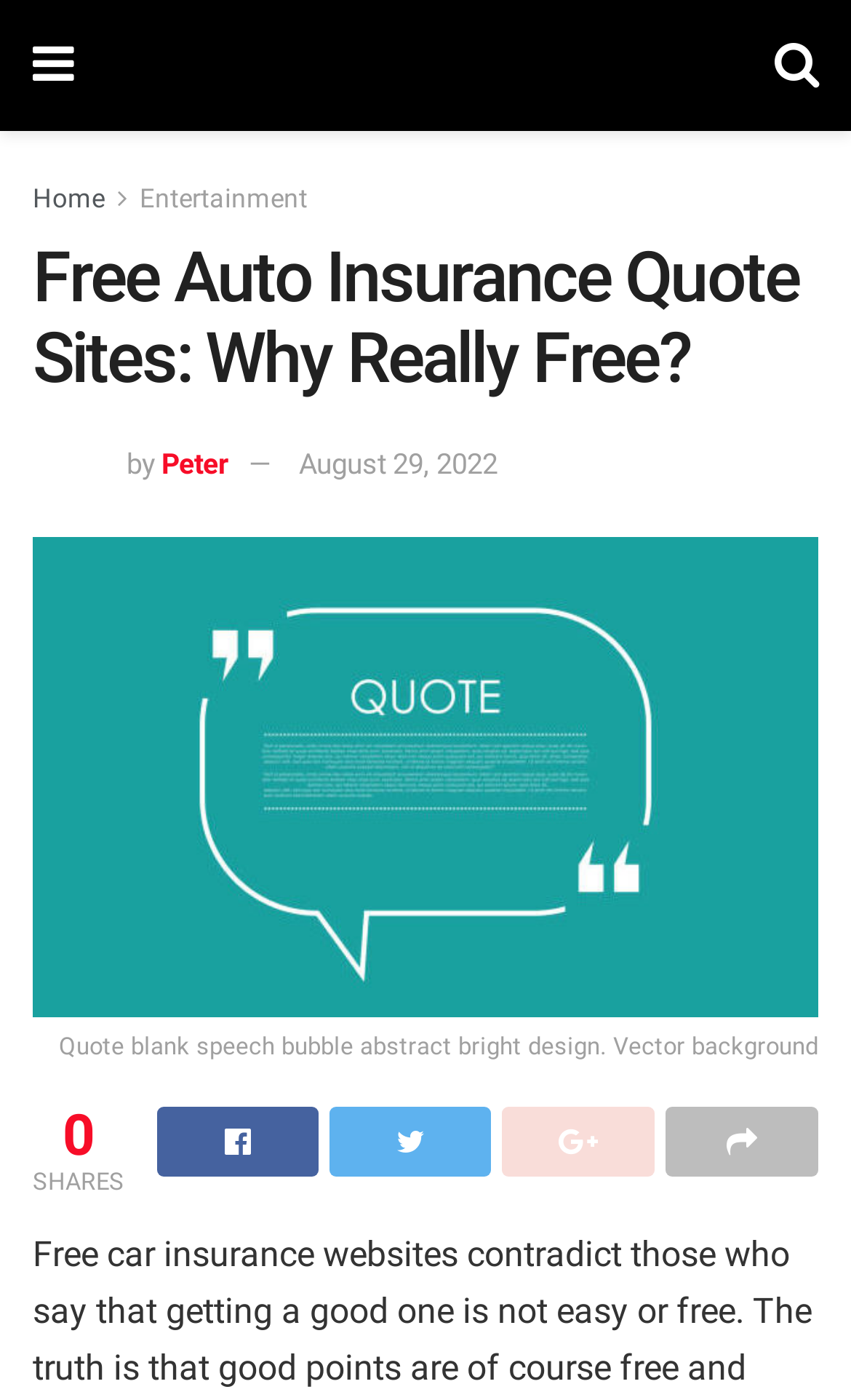Refer to the screenshot and give an in-depth answer to this question: How many social media sharing options are available?

The social media sharing options can be found at the bottom of the page, and there are four options represented by icons, which are Facebook, Twitter, LinkedIn, and Pinterest.